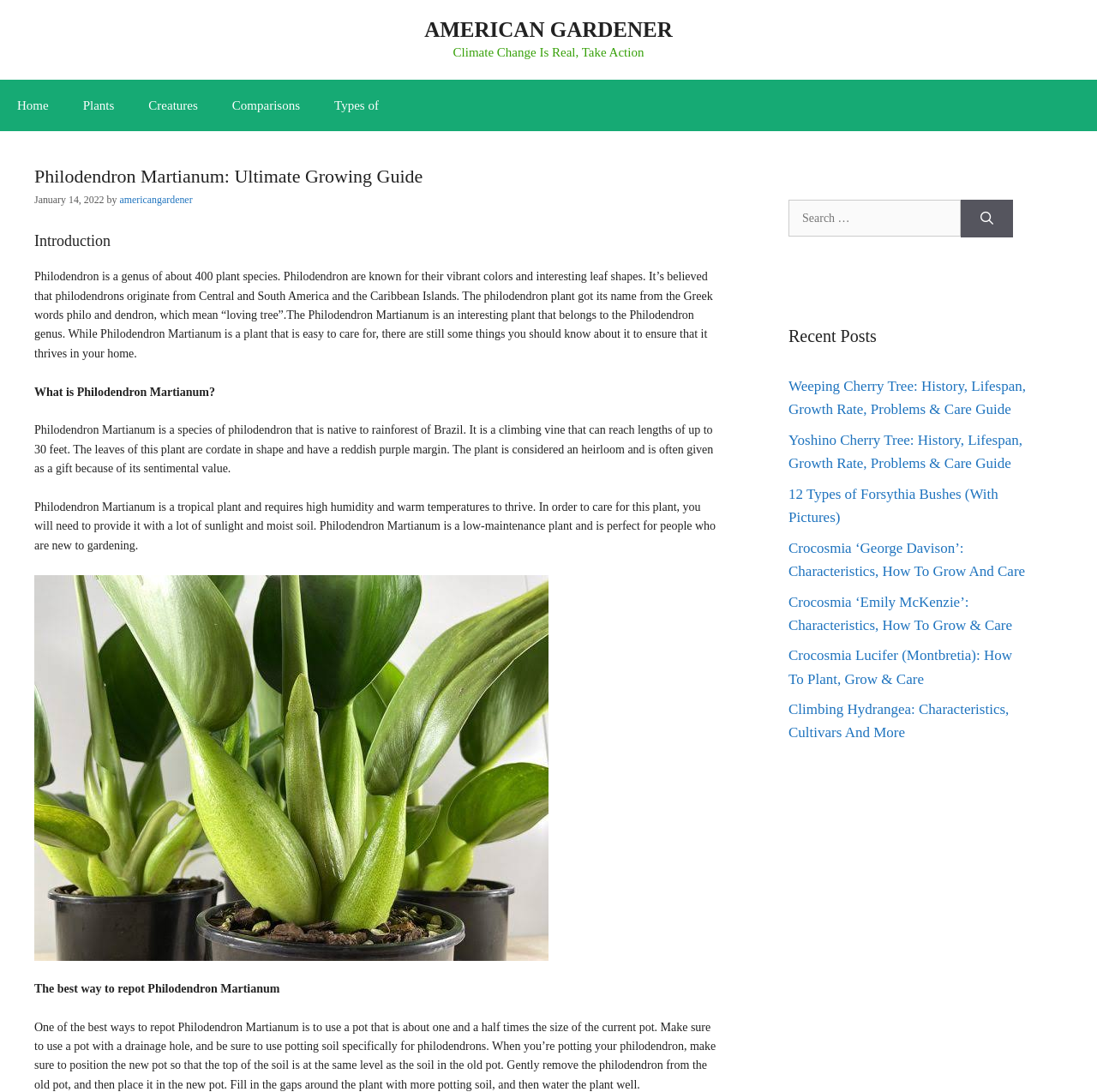Detail the various sections and features present on the webpage.

This webpage is about Philodendron Martianum, a species of philodendron plant. At the top, there is a banner with a link to "AMERICAN GARDENER" and a static text "Climate Change Is Real, Take Action". Below the banner, there is a navigation menu with links to "Home", "Plants", "Creatures", "Comparisons", and "Types of".

The main content of the webpage is divided into sections. The first section has a heading "Philodendron Martianum: Ultimate Growing Guide" and a subheading "Introduction". The introduction text describes Philodendron as a genus of about 400 plant species, known for their vibrant colors and interesting leaf shapes. It also mentions that Philodendron Martianum is a species of philodendron that is native to the rainforest of Brazil.

The next section has a heading "What is Philodendron Martianum?" and describes the plant as a climbing vine that can reach lengths of up to 30 feet, with cordate-shaped leaves and a reddish-purple margin. The text also mentions that the plant is considered an heirloom and is often given as a gift.

The following sections provide information on how to care for Philodendron Martianum, including the need for high humidity and warm temperatures, and the importance of providing sunlight and moist soil. There is also a section on how to repot the plant, with instructions on using a pot with a drainage hole and potting soil specifically for philodendrons.

On the right side of the webpage, there are three complementary sections. The first section has a search box with a button labeled "Search". The second section has a heading "Recent Posts" and lists several links to other articles about plants, including Weeping Cherry Tree, Yoshino Cherry Tree, and Crocosmia. The third section is empty, and the fourth section is also empty.

There are no images on the page, but there is a figure element in the HTML code, suggesting that an image may be intended to be displayed.